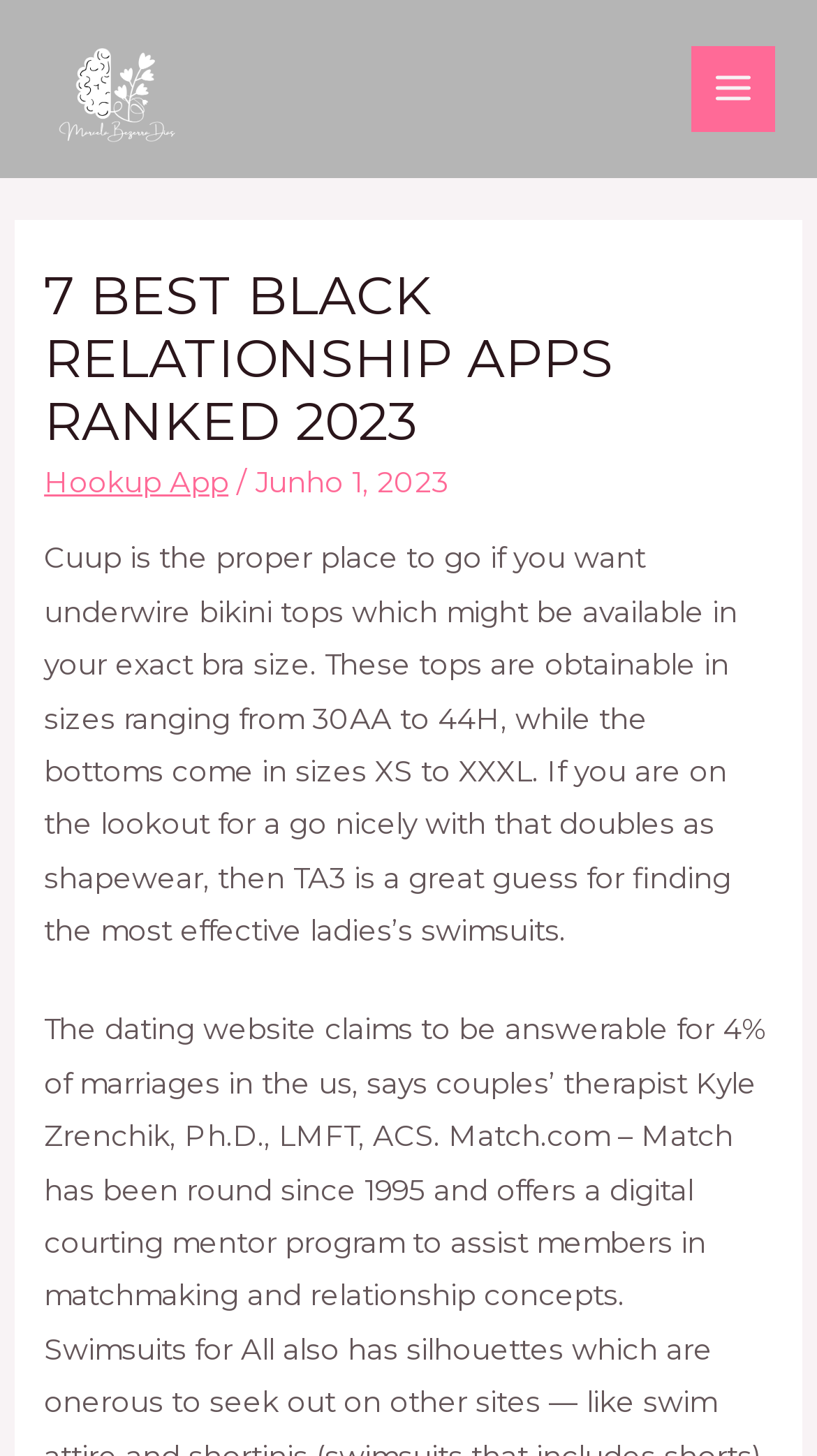Identify and extract the heading text of the webpage.

7 BEST BLACK RELATIONSHIP APPS RANKED 2023